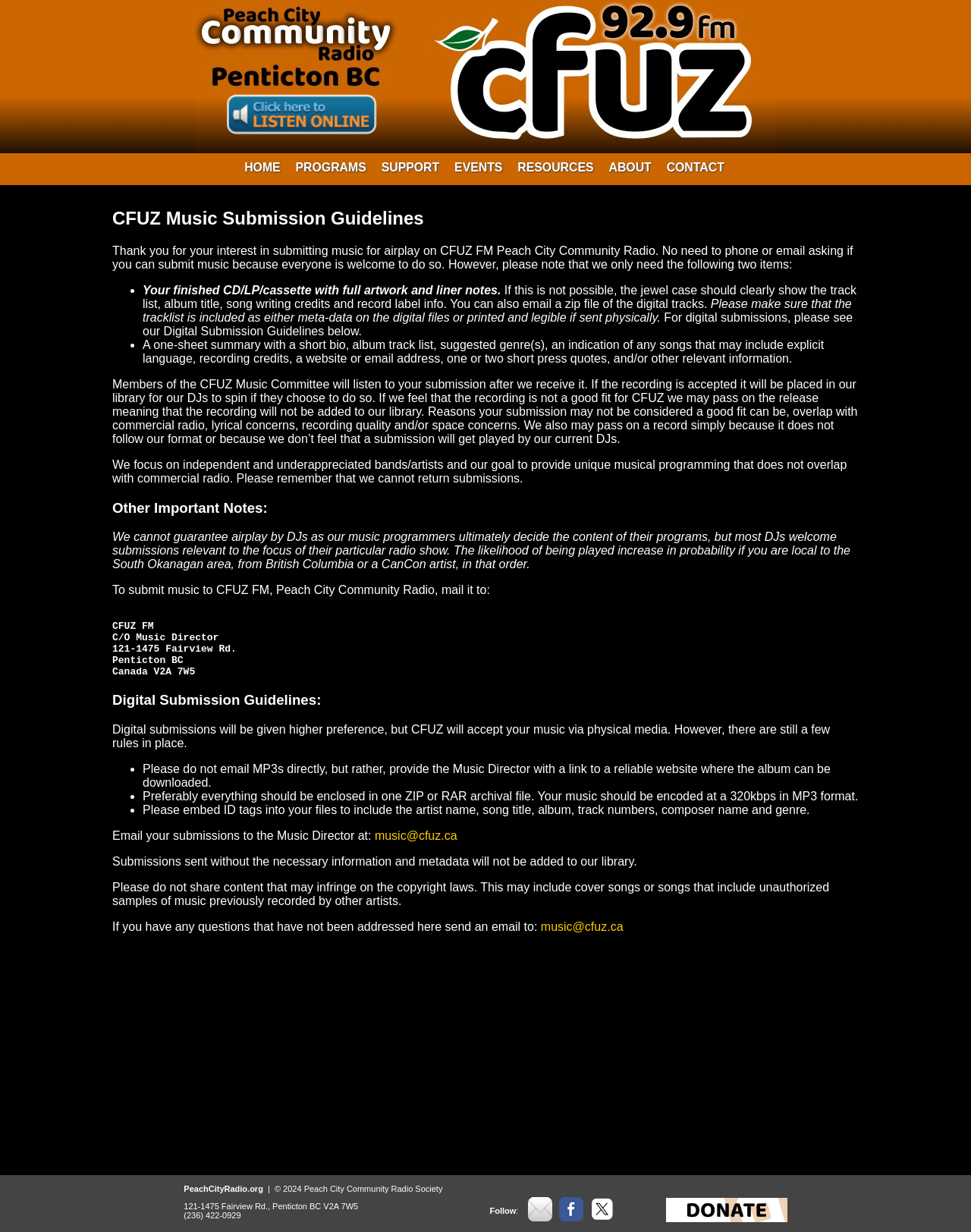Find the bounding box of the element with the following description: "Support". The coordinates must be four float numbers between 0 and 1, formatted as [left, top, right, bottom].

[0.385, 0.124, 0.46, 0.148]